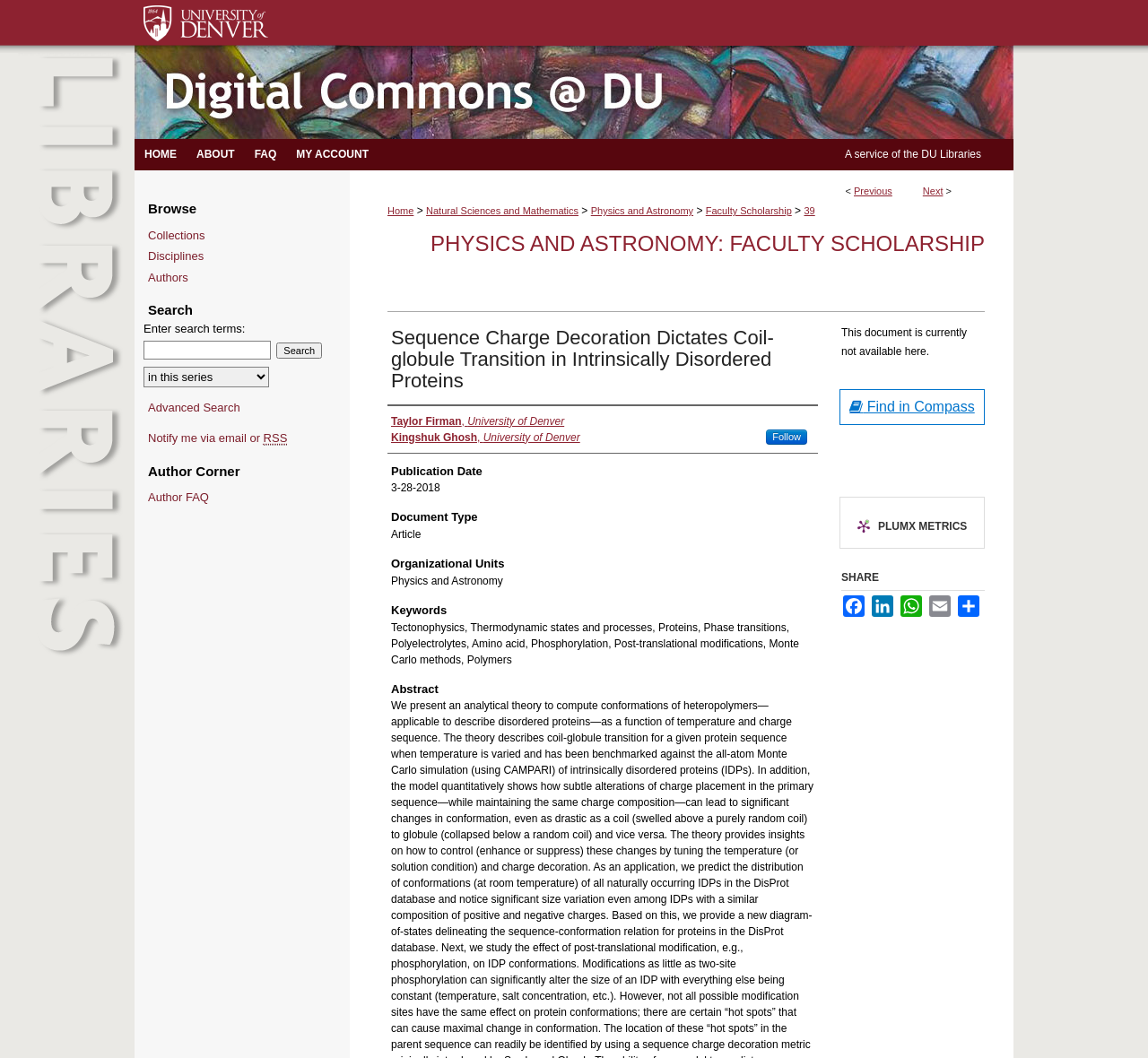What is the type of document?
With the help of the image, please provide a detailed response to the question.

I found the answer by looking at the headings and text on the webpage. The heading 'Document Type' has a corresponding text 'Article', which suggests that the type of document is an article.